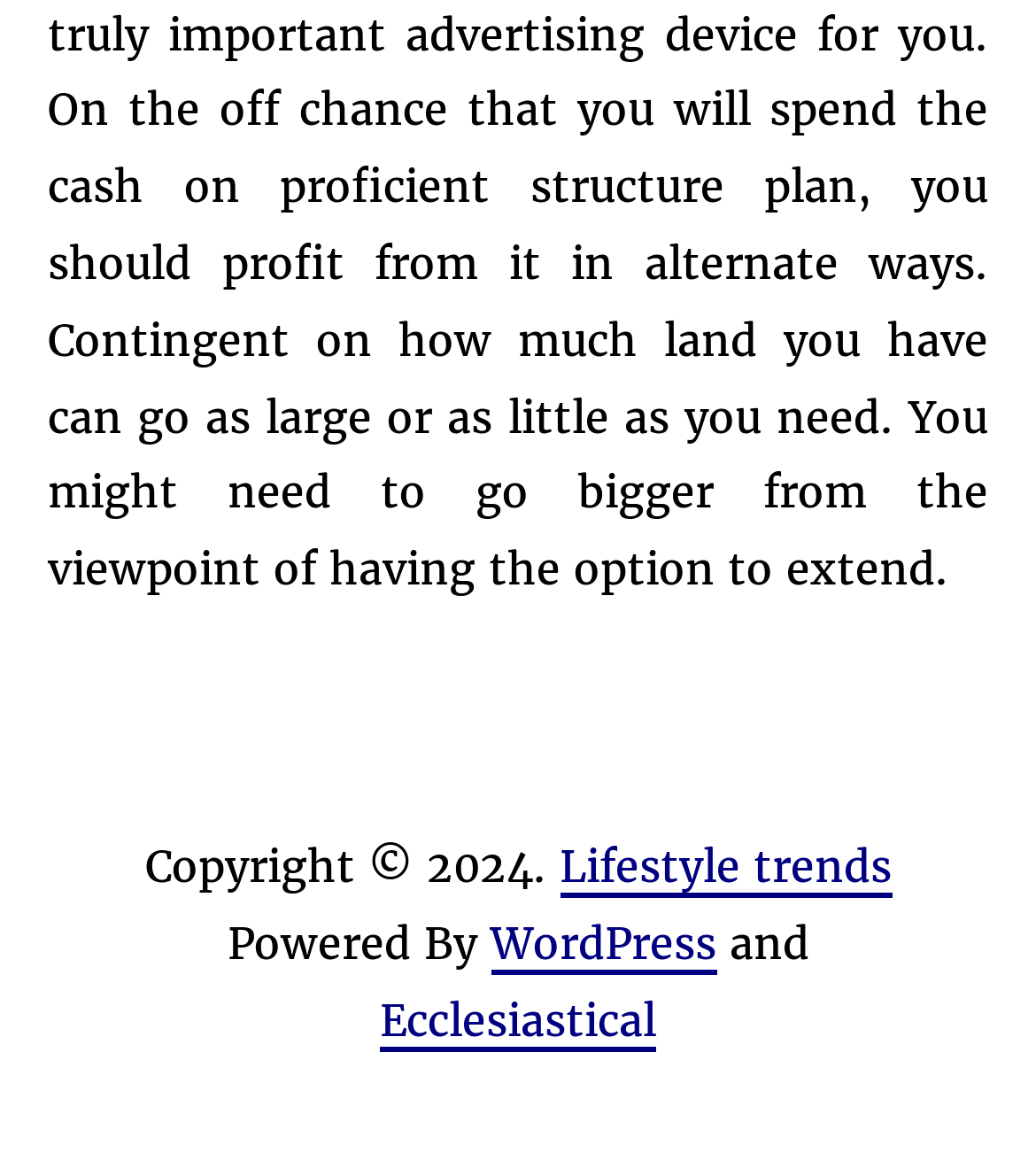Given the description of a UI element: "WordPress", identify the bounding box coordinates of the matching element in the webpage screenshot.

[0.473, 0.794, 0.691, 0.845]